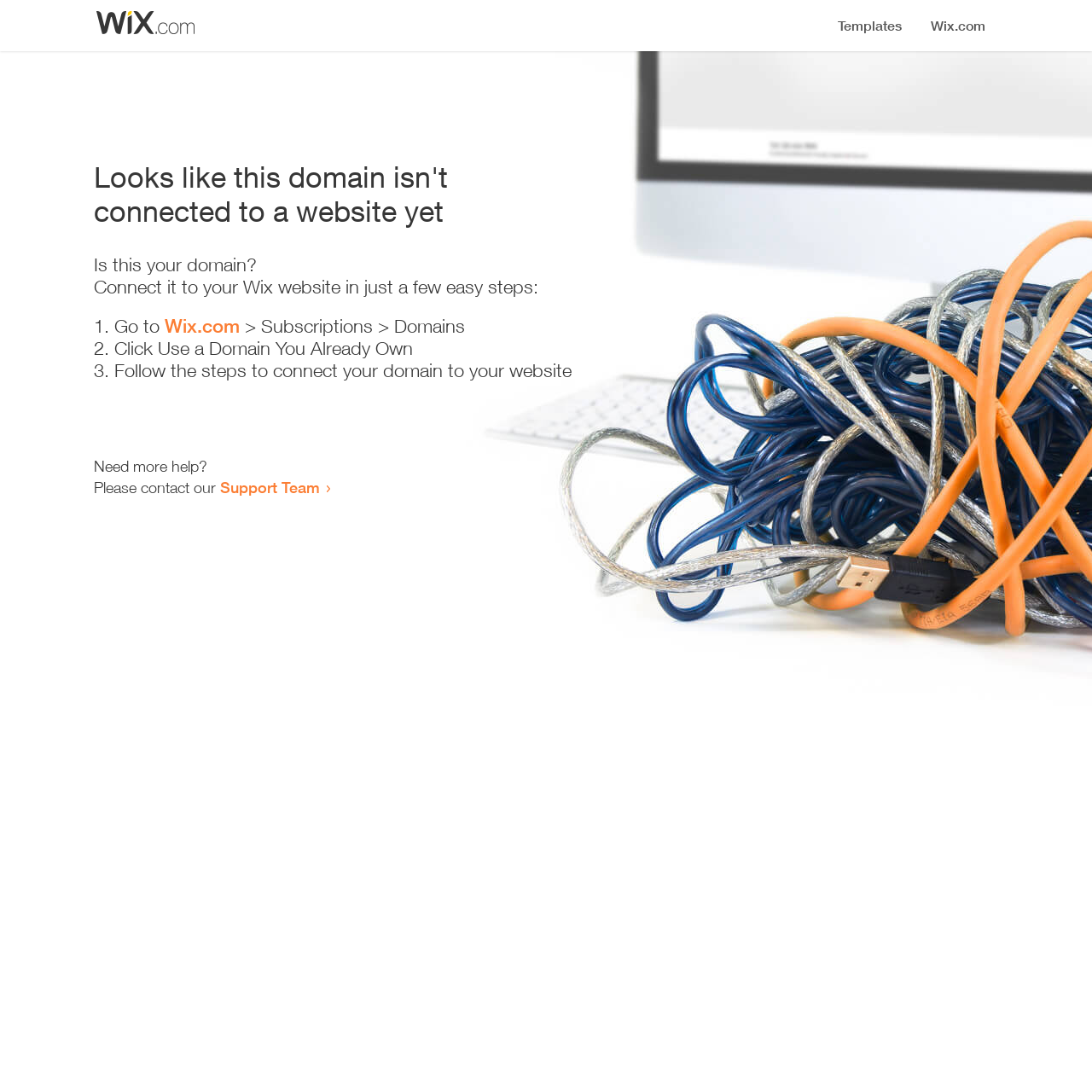What is the status of the domain?
Can you offer a detailed and complete answer to this question?

Based on the heading 'Looks like this domain isn't connected to a website yet', it is clear that the domain is not connected to a website.